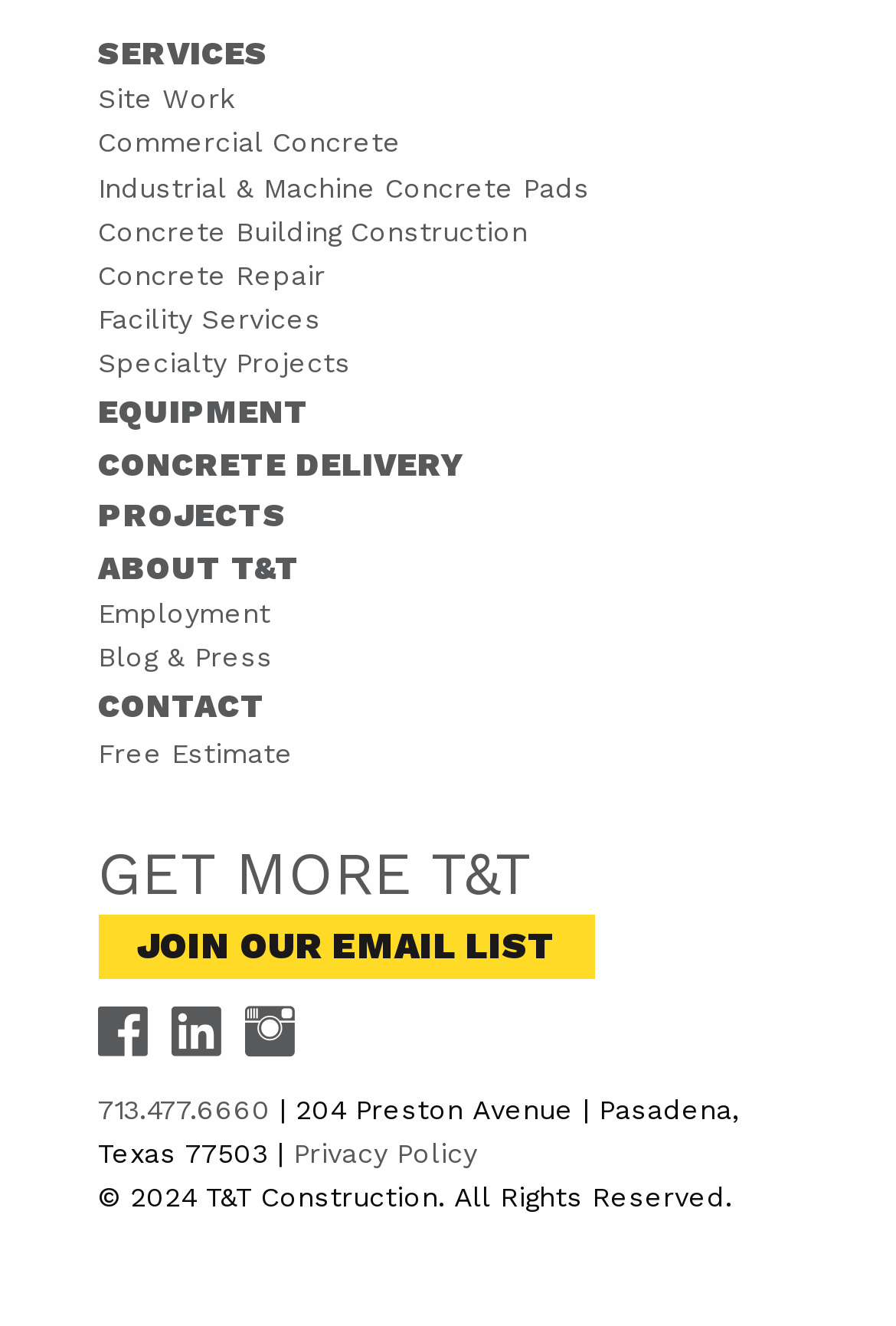How can users contact T&T Construction? Refer to the image and provide a one-word or short phrase answer.

Through contact link or free estimate